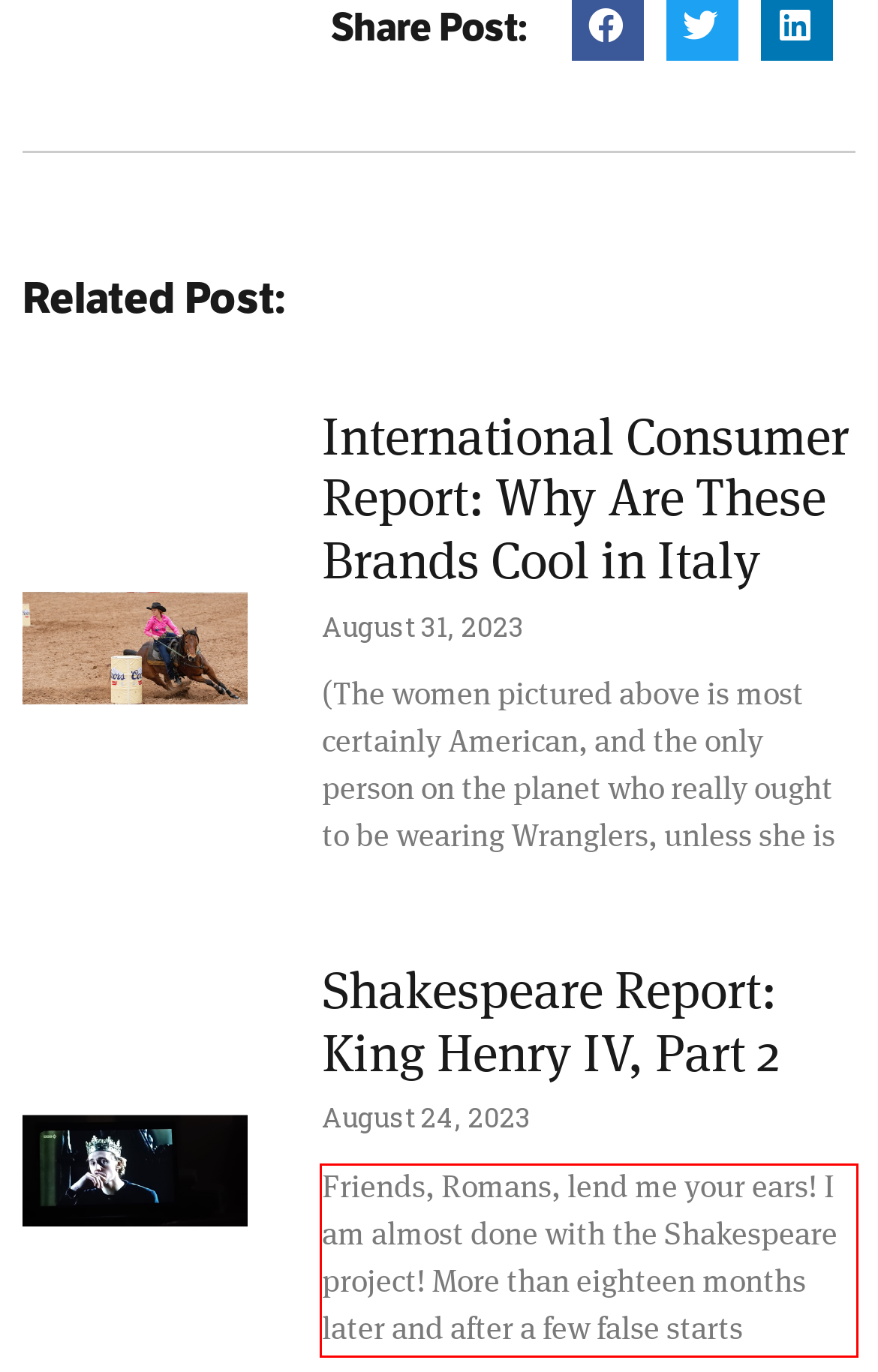Please take the screenshot of the webpage, find the red bounding box, and generate the text content that is within this red bounding box.

Friends, Romans, lend me your ears! I am almost done with the Shakespeare project! More than eighteen months later and after a few false starts